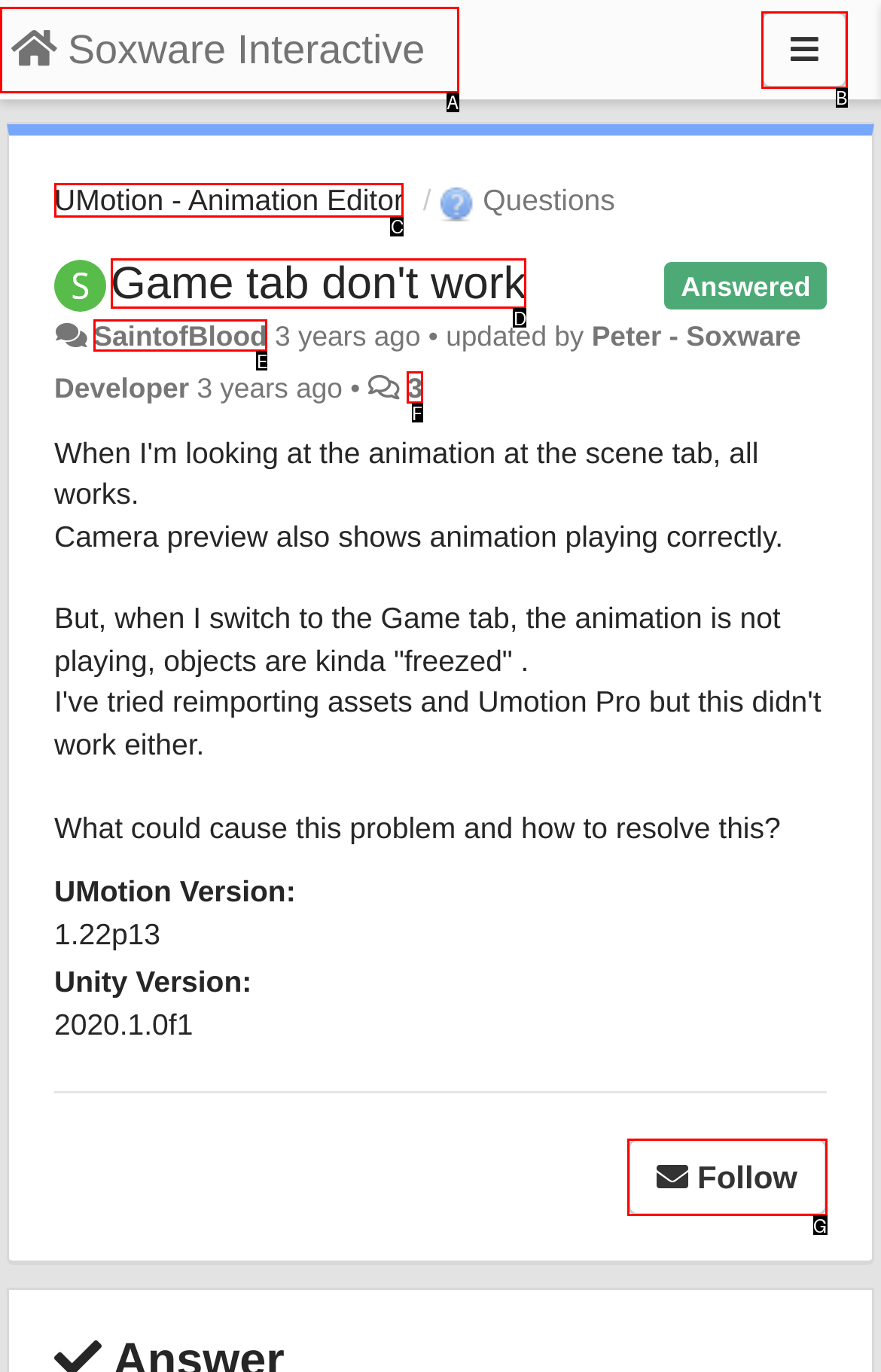Choose the HTML element that best fits the given description: 3. Answer by stating the letter of the option.

F